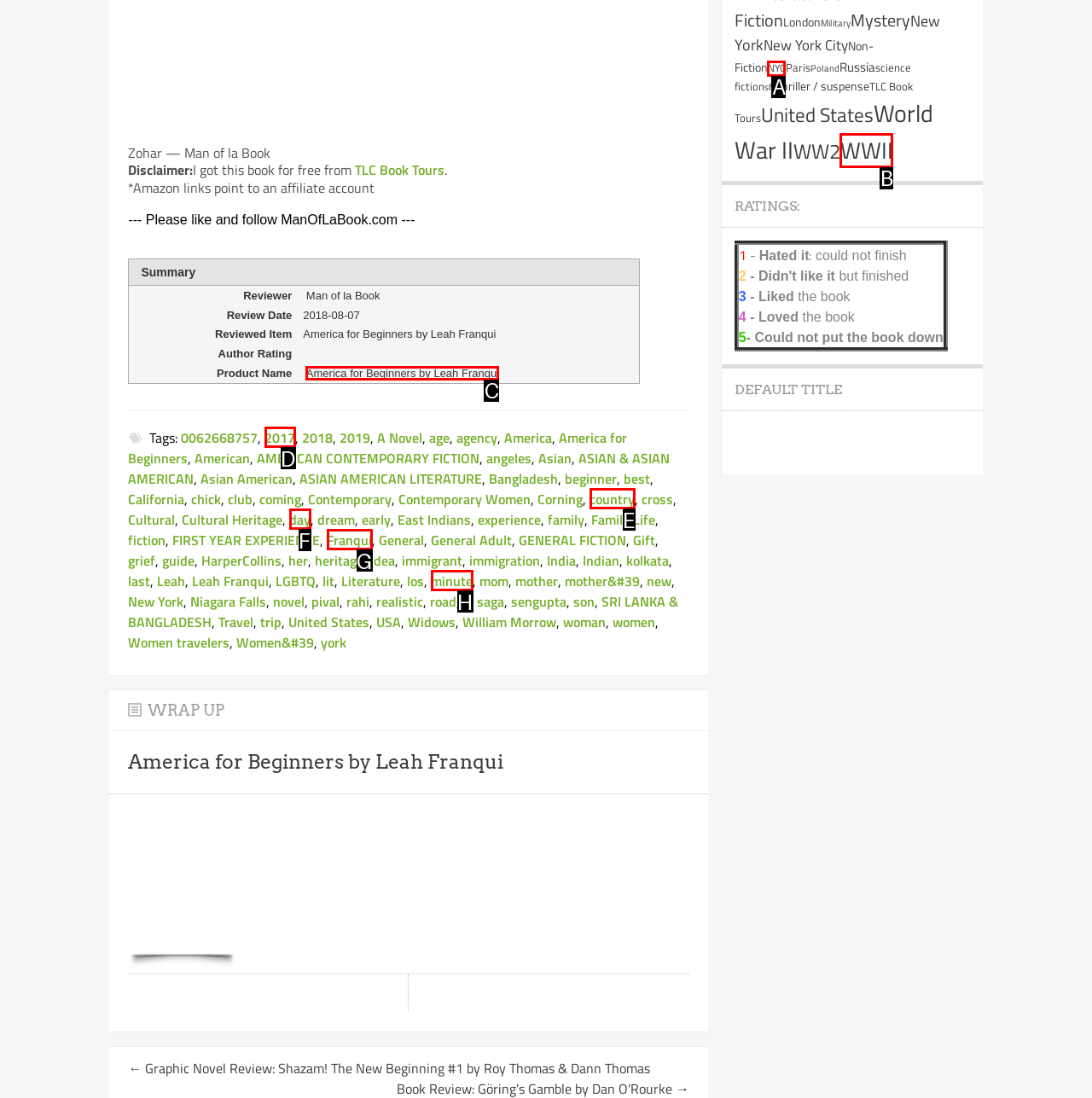Pick the option that should be clicked to perform the following task: View more information about the book
Answer with the letter of the selected option from the available choices.

C